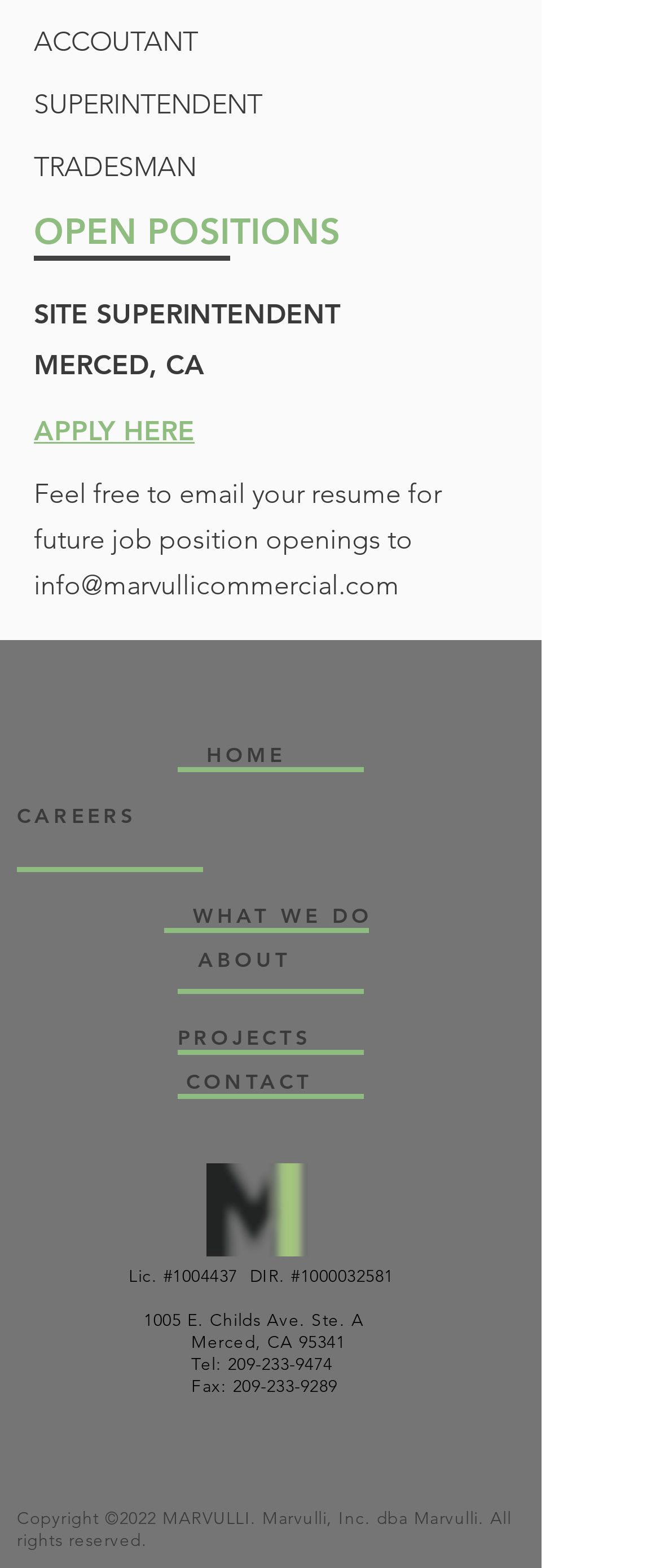Find and provide the bounding box coordinates for the UI element described with: "APPLY HERE".

[0.051, 0.264, 0.295, 0.285]